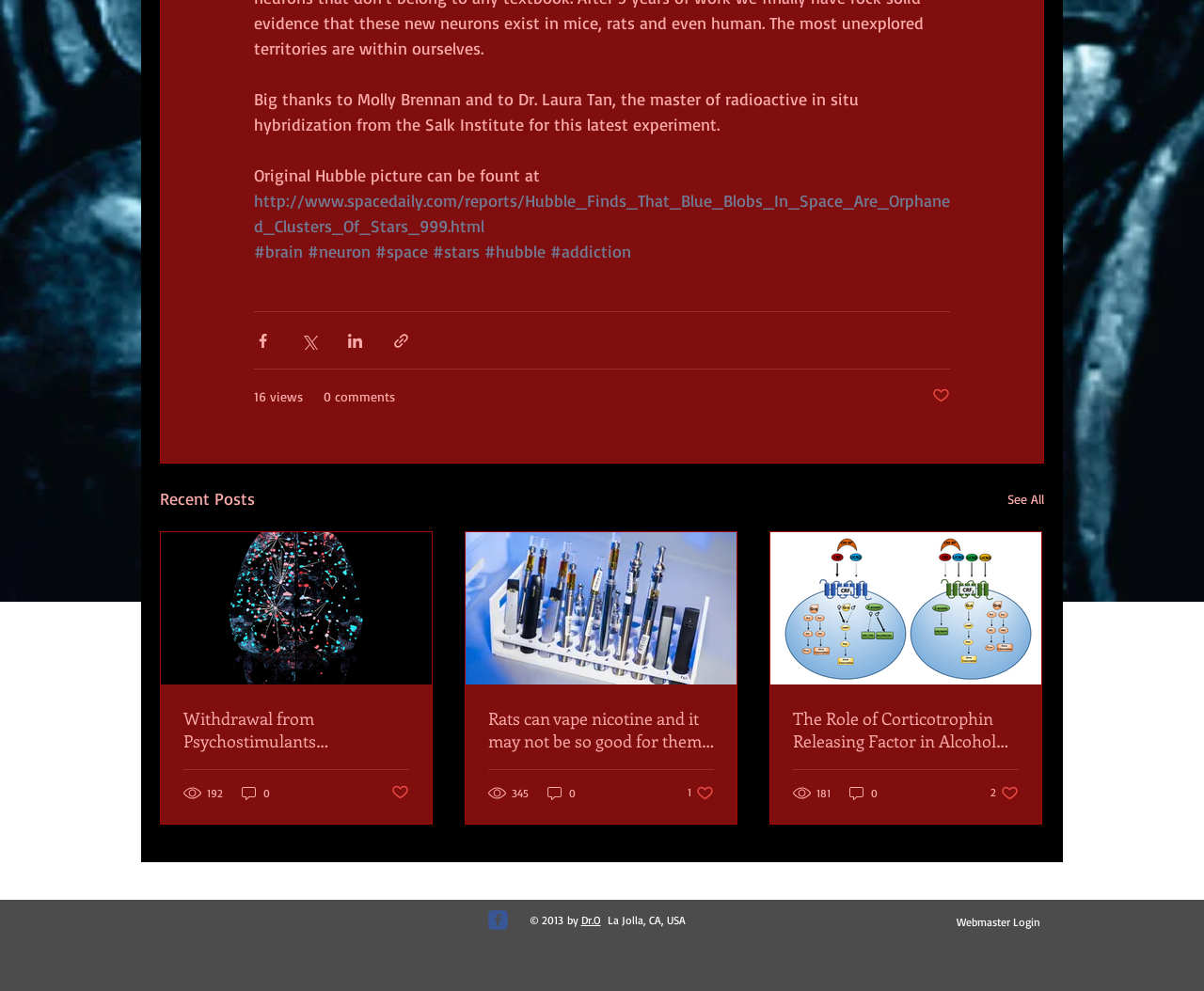Extract the bounding box of the UI element described as: "aria-label="Wix Facebook page"".

[0.405, 0.918, 0.422, 0.938]